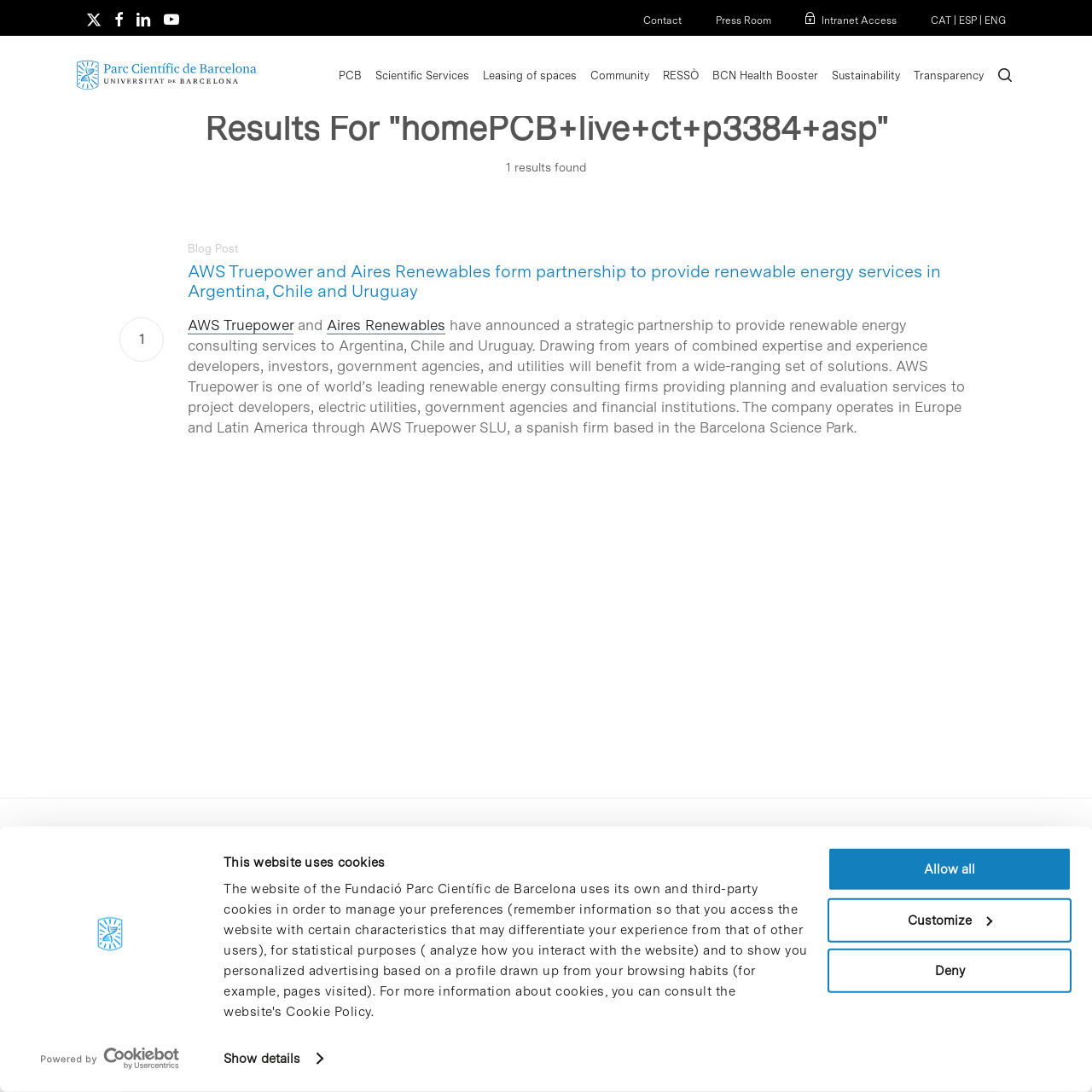Please specify the bounding box coordinates of the element that should be clicked to execute the given instruction: 'Click the 'Blog' link'. Ensure the coordinates are four float numbers between 0 and 1, expressed as [left, top, right, bottom].

None